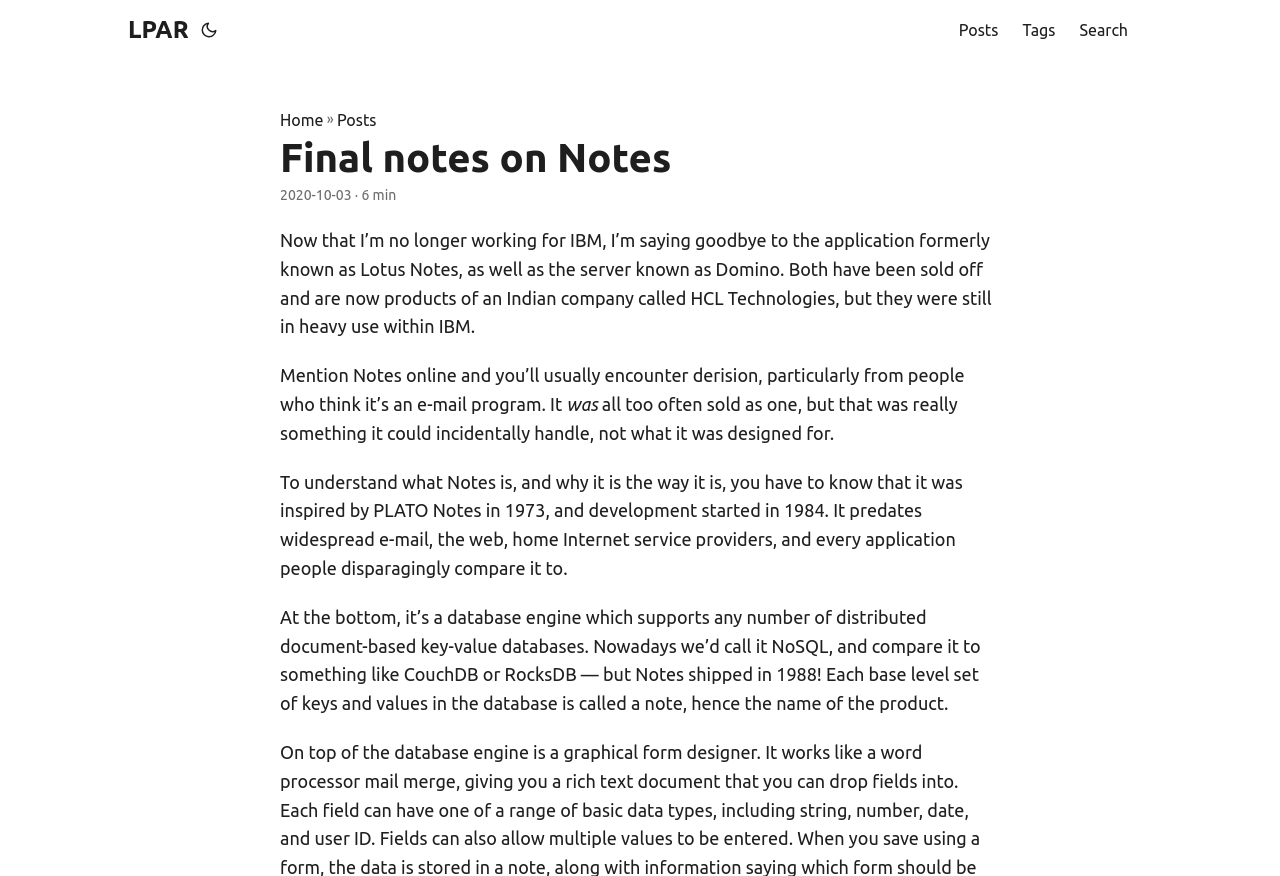Create a detailed narrative of the webpage’s visual and textual elements.

This webpage is about the author's farewell to the application Lotus Notes and the server Domino, which have been sold to an Indian company called HCL Technologies. At the top left, there is a link to "LPAR" and a button with an icon, which is positioned to the right of the link. Below these elements, there are three links: "Posts", "Tags", and "Search", which are aligned horizontally.

On the left side of the page, there is a header section that contains a link to "Home", followed by a separator, and then links to "Posts" again. Below this header, there is a heading that reads "Final notes on Notes" and a timestamp indicating when the article was posted. 

The main content of the webpage is a long article that discusses the history and features of Lotus Notes. The article is divided into several paragraphs, which are positioned below the header section. The text explains that Lotus Notes is often misunderstood as an email program, but it is actually a database engine that supports distributed document-based key-value databases. The article also mentions that Notes was inspired by PLATO Notes in 1973 and was first released in 1988.